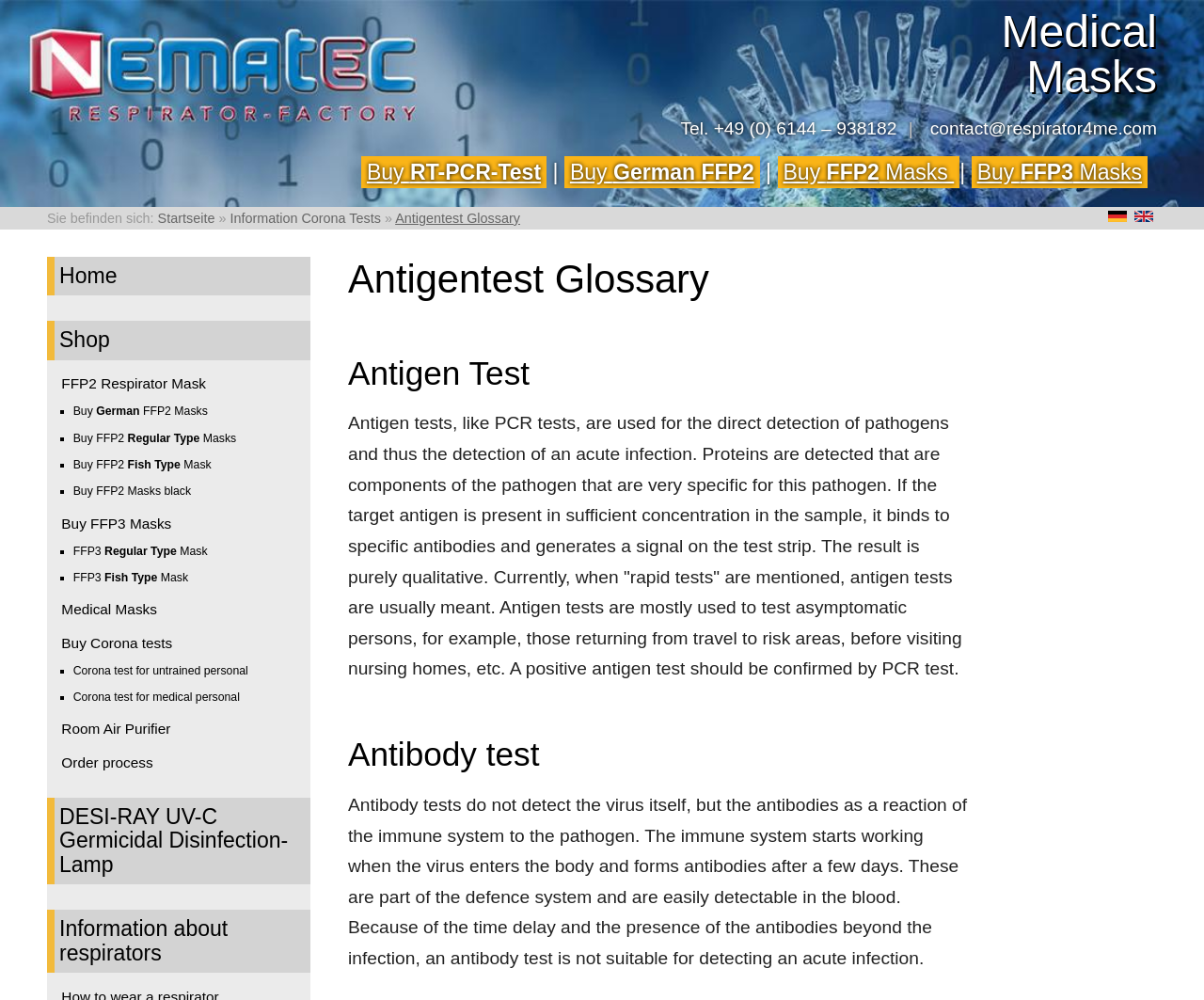Kindly determine the bounding box coordinates for the area that needs to be clicked to execute this instruction: "Learn more about antigen tests".

[0.289, 0.321, 0.969, 0.409]